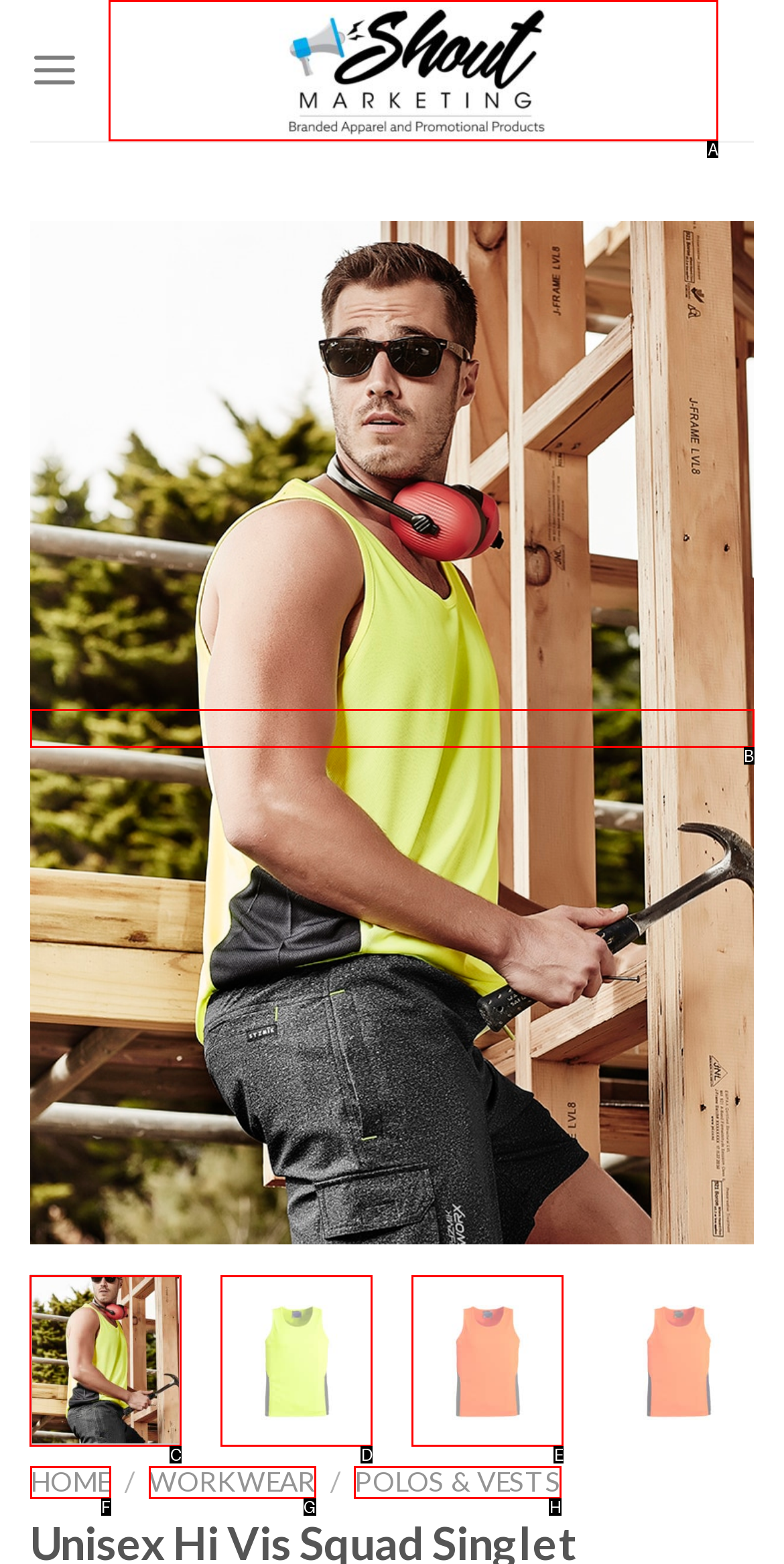Given the description: Polos & Vests, identify the corresponding option. Answer with the letter of the appropriate option directly.

H